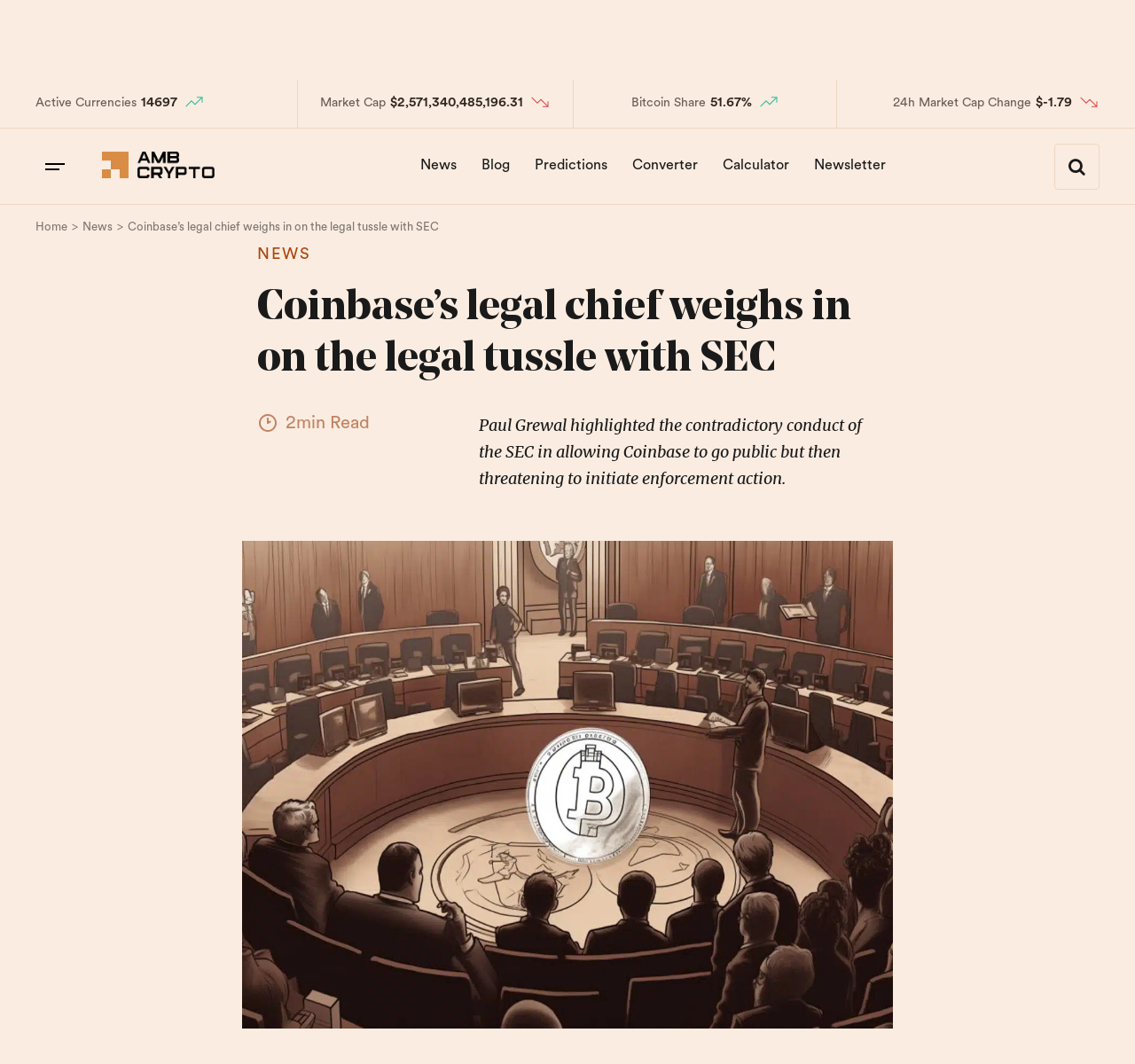Locate the primary heading on the webpage and return its text.

Coinbase’s legal chief weighs in on the legal tussle with SEC